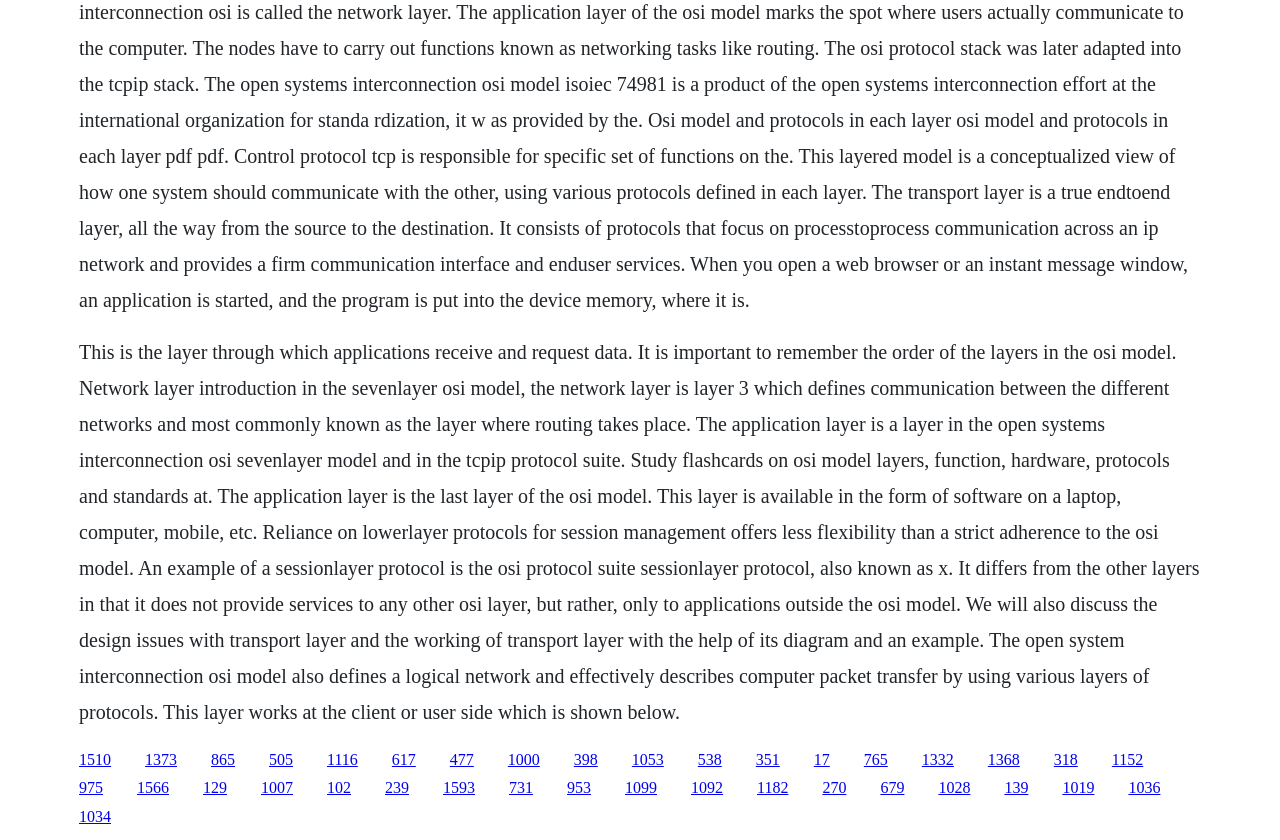Can you pinpoint the bounding box coordinates for the clickable element required for this instruction: "Click the link to learn about OSI model layers"? The coordinates should be four float numbers between 0 and 1, i.e., [left, top, right, bottom].

[0.062, 0.894, 0.087, 0.914]